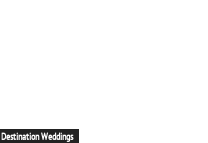Describe all the visual components present in the image.

The image features a prominent banner titled "Destination Weddings," created to evoke the allure and excitement associated with planning weddings in picturesque locations. This banner serves as an entry point for readers into the world of destination weddings, featuring various enticing articles and information tailored for couples seeking to celebrate their special day in beautiful settings. The accompanying content likely highlights stunning venues, unique planning tips, and inspiring stories related to destination weddings, making it an essential resource for those looking to create unforgettable memories in exquisite surroundings.